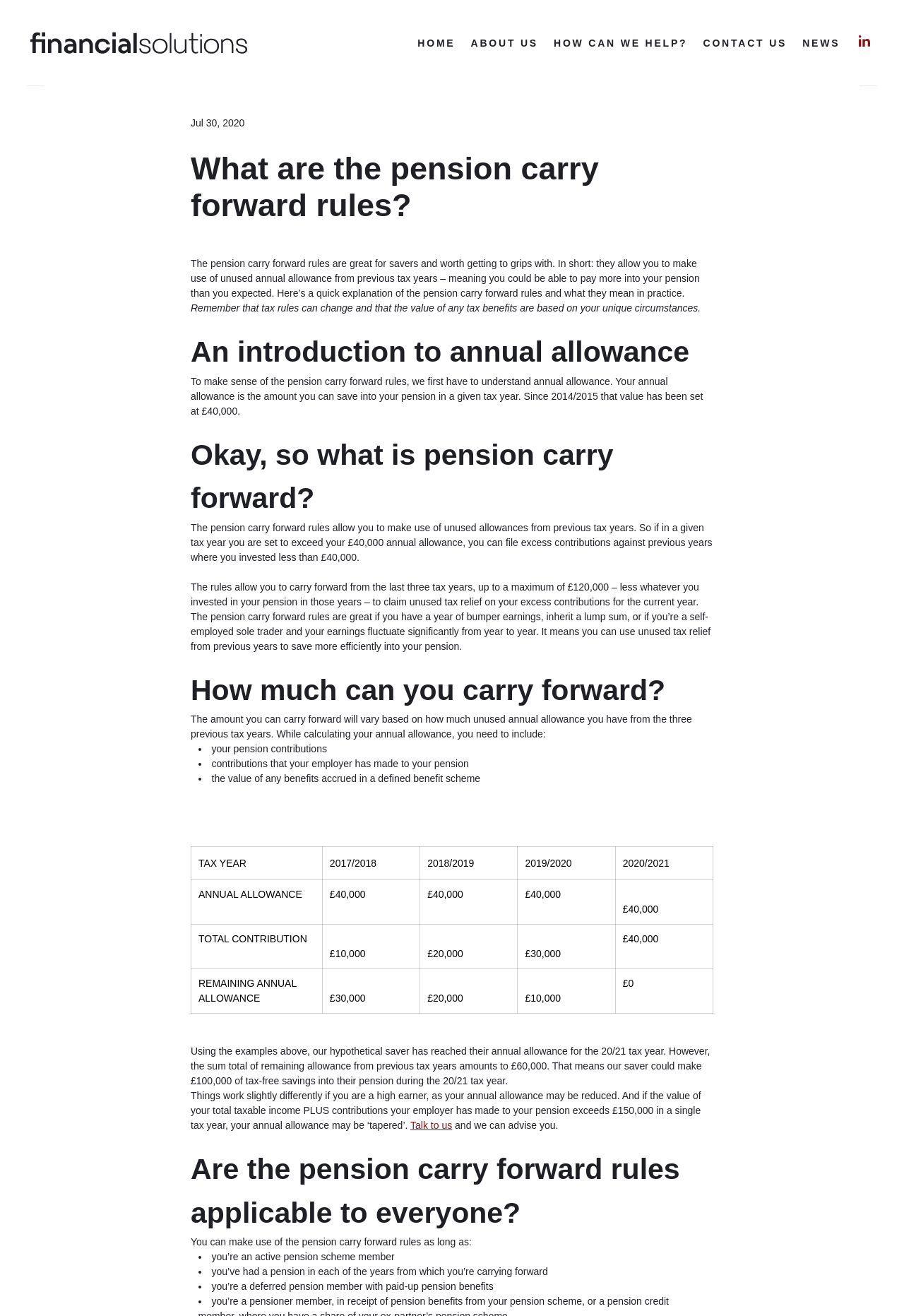Provide a brief response using a word or short phrase to this question:
What is the annual allowance for 2017/2018?

£40,000